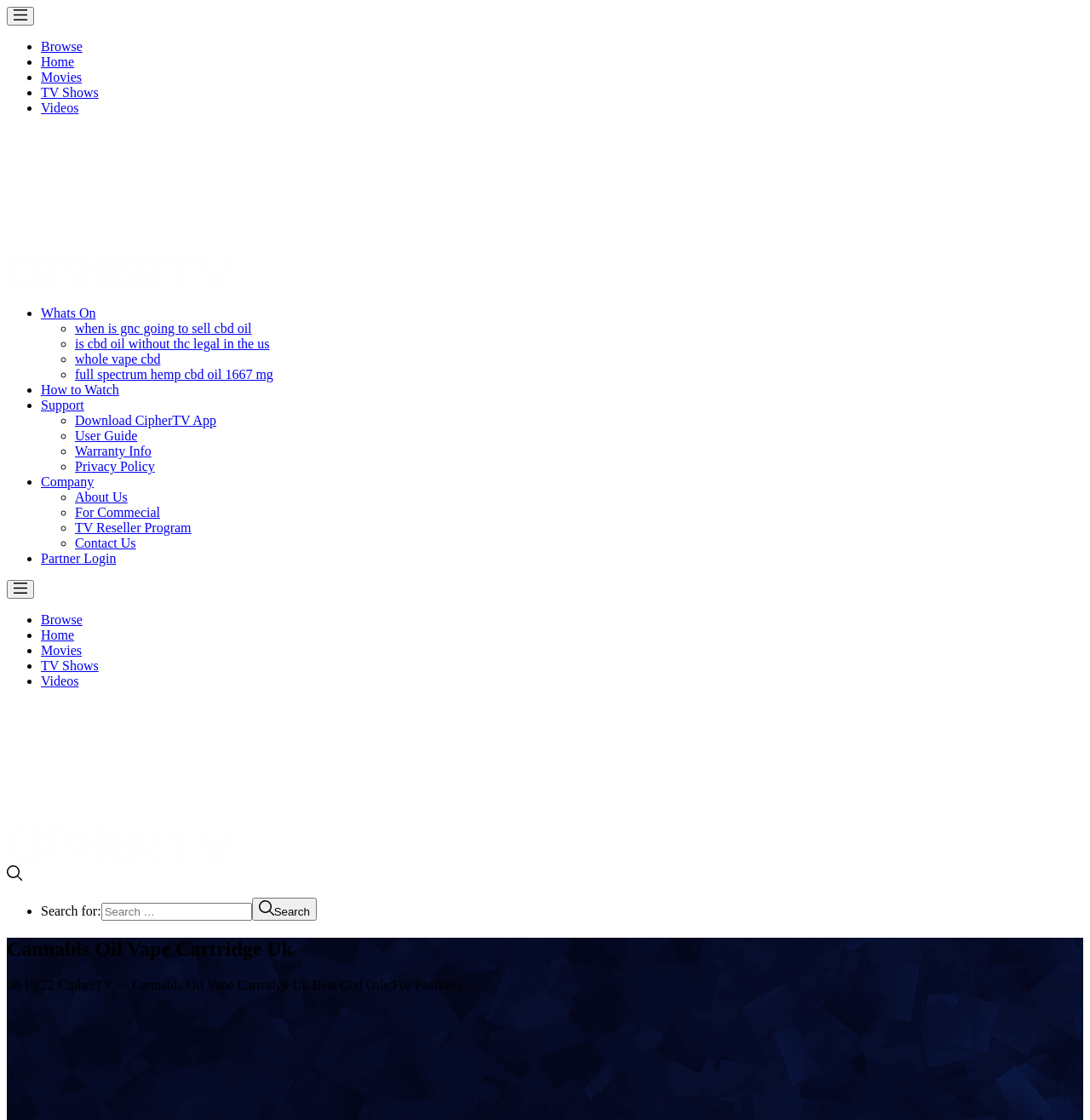Calculate the bounding box coordinates of the UI element given the description: "User Guide".

[0.069, 0.383, 0.126, 0.395]